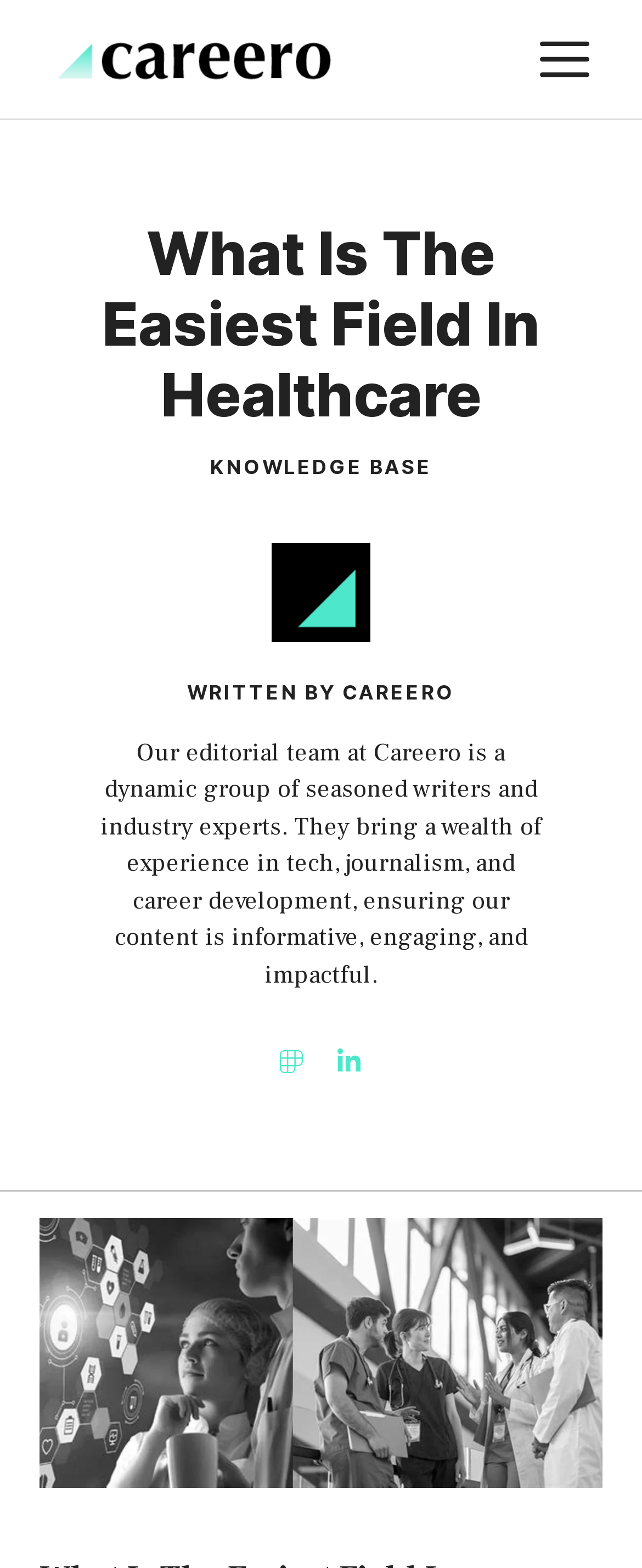Please use the details from the image to answer the following question comprehensively:
What is the profession of the editorial team at Careero?

The profession of the editorial team at Careero can be determined by reading the static text element, which describes them as 'a dynamic group of seasoned writers and industry experts'.